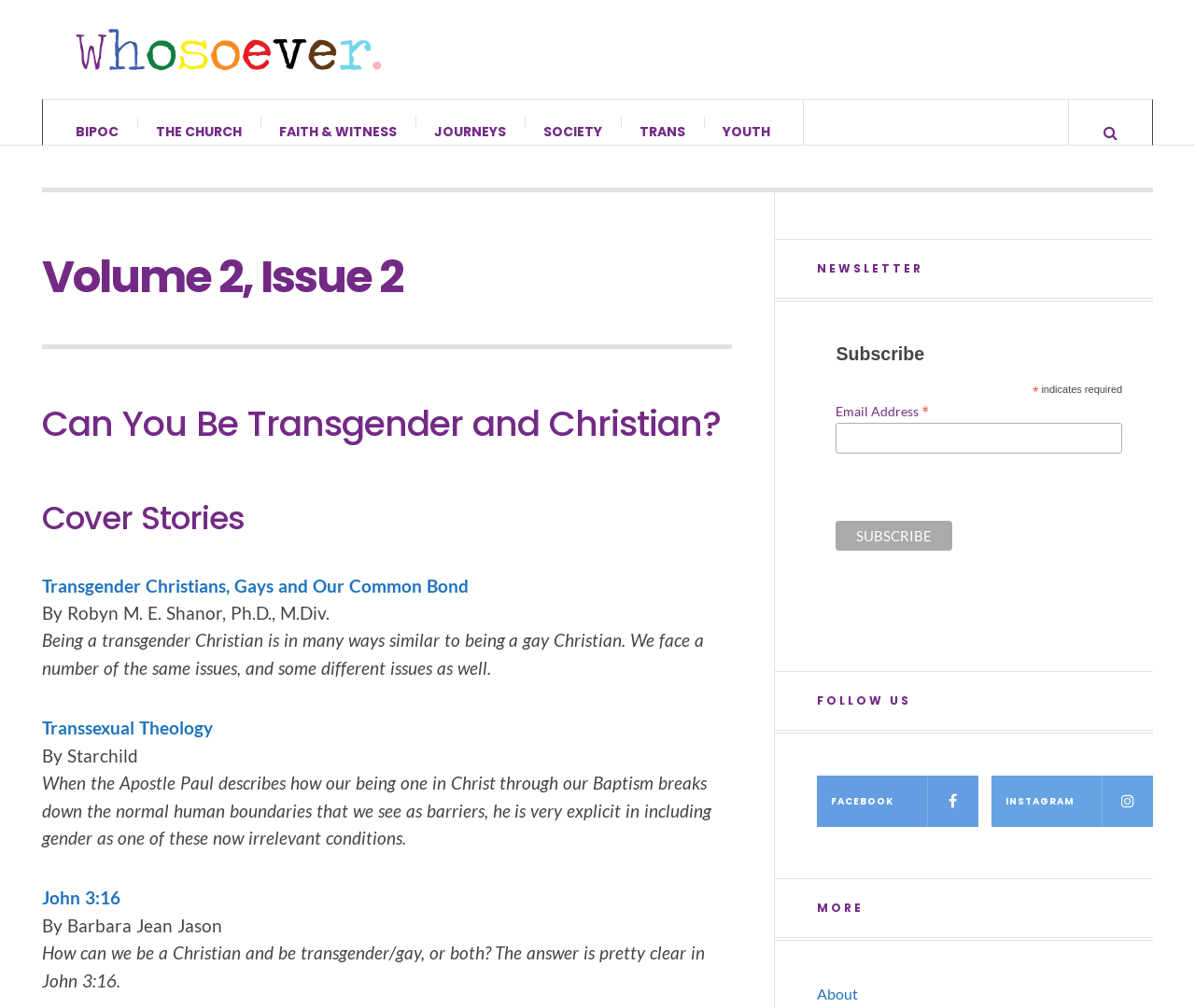Given the description Youth, predict the bounding box coordinates of the UI element. Ensure the coordinates are in the format (top-left x, top-left y, bottom-right x, bottom-right y) and all values are between 0 and 1.

[0.589, 0.099, 0.66, 0.162]